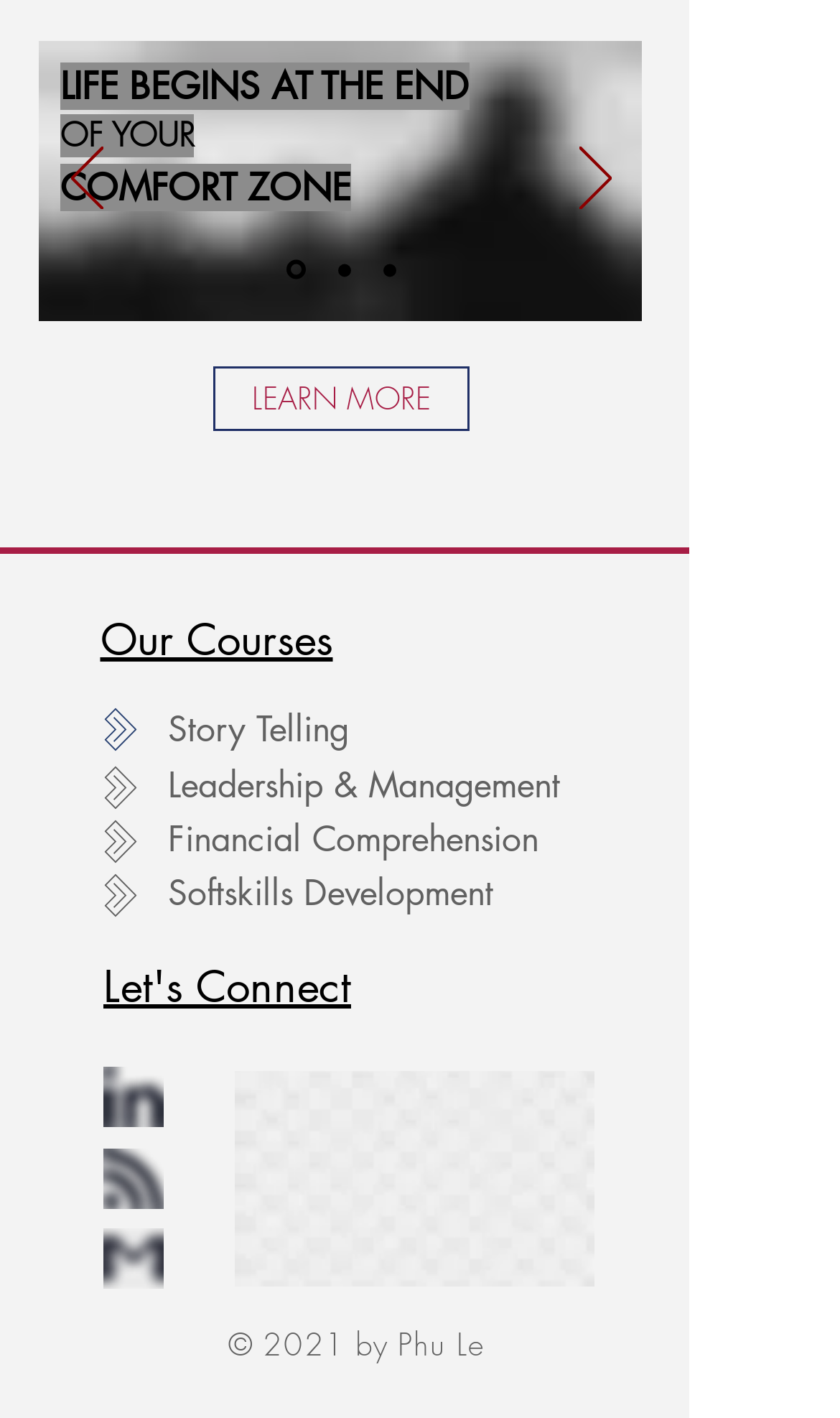Determine the bounding box coordinates for the UI element described. Format the coordinates as (top-left x, top-left y, bottom-right x, bottom-right y) and ensure all values are between 0 and 1. Element description: © 2021 by Phu Le

[0.272, 0.935, 0.577, 0.962]